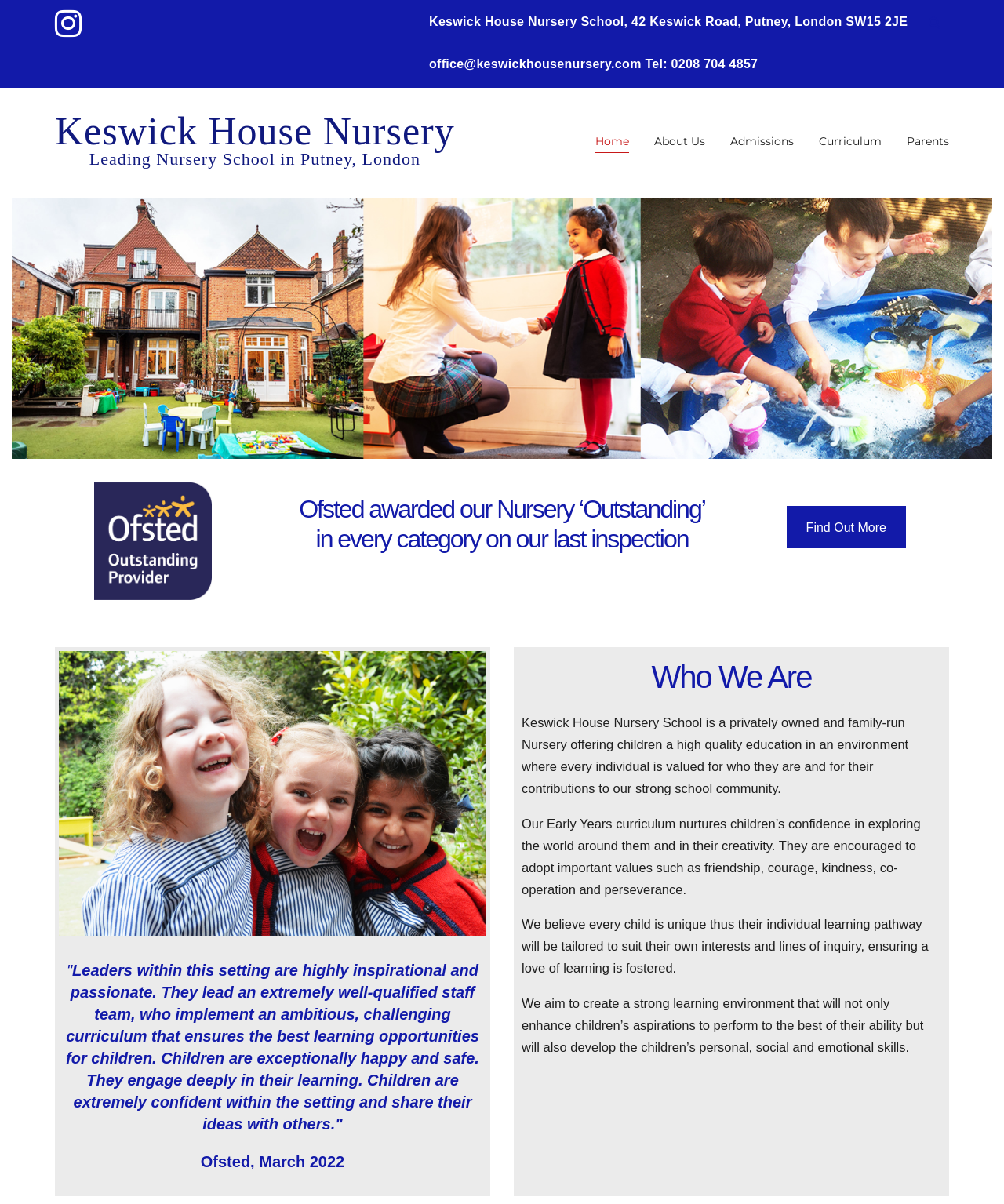What is the phone number of Keswick House Nursery School?
Analyze the image and provide a thorough answer to the question.

I found the phone number by looking at the static text element that contains the phone number information, which is located next to the email address at the top of the webpage.